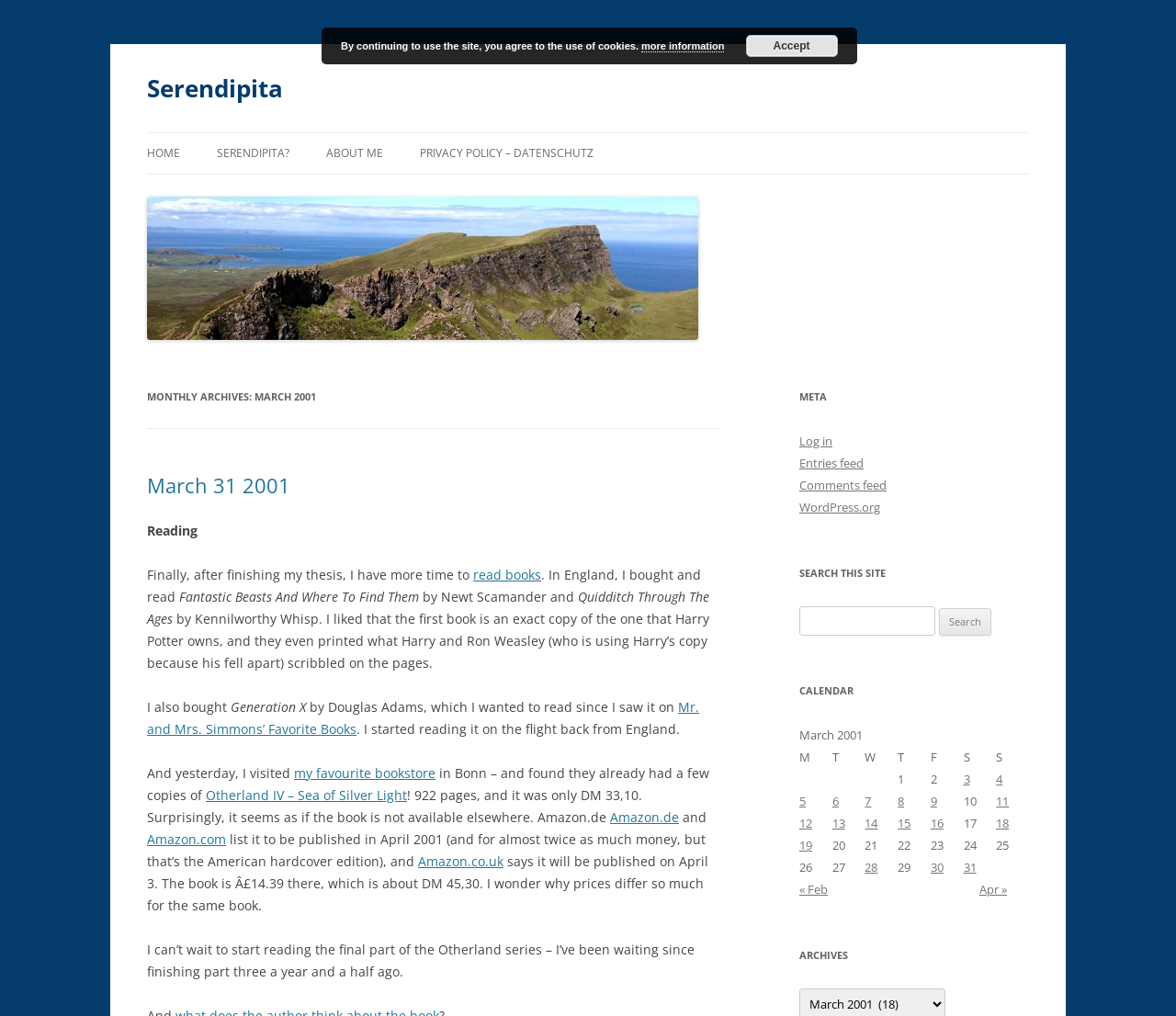Identify the bounding box coordinates of the part that should be clicked to carry out this instruction: "Click on the 'Log in' link".

[0.68, 0.426, 0.708, 0.442]